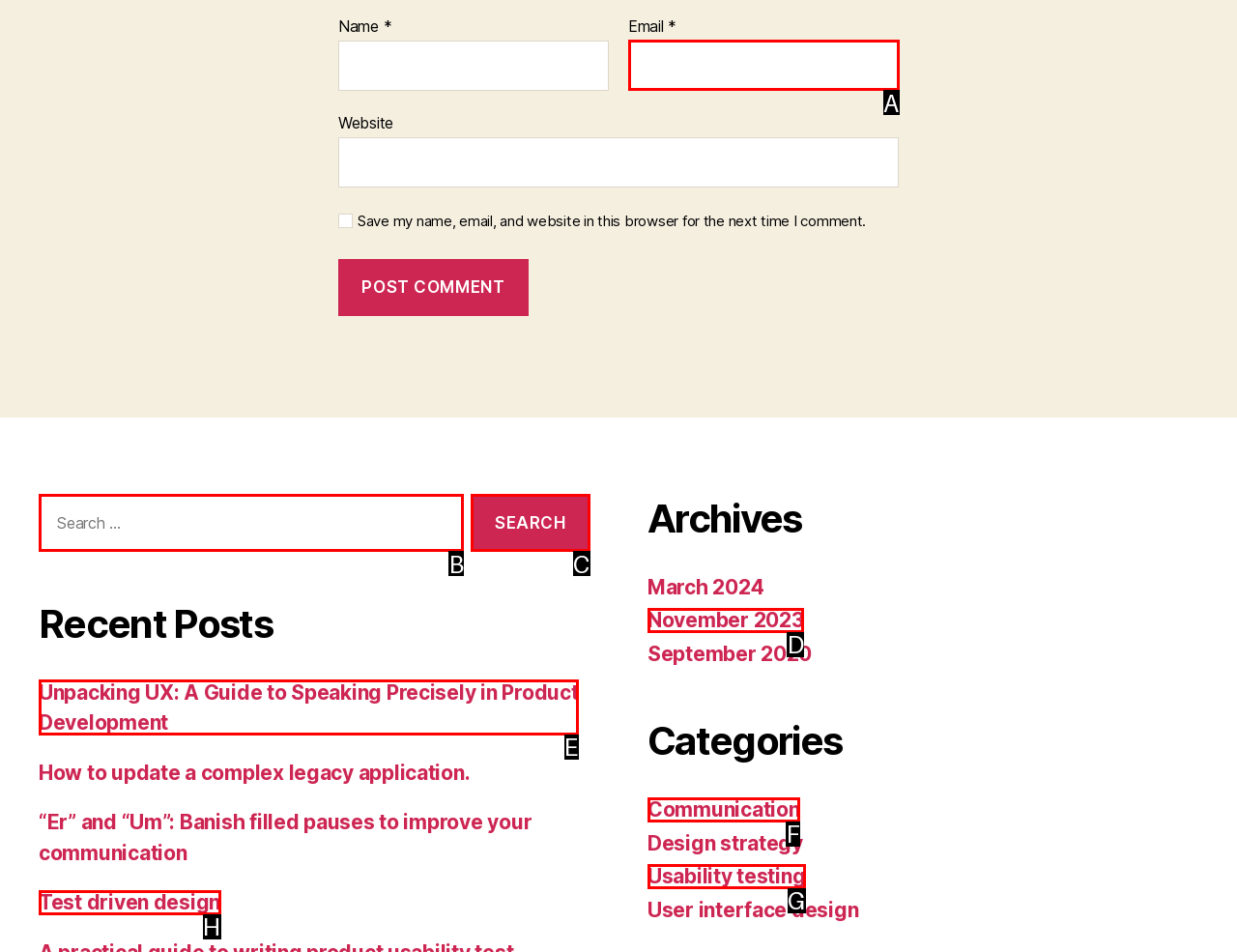Identify the HTML element that corresponds to the description: History
Provide the letter of the matching option from the given choices directly.

None